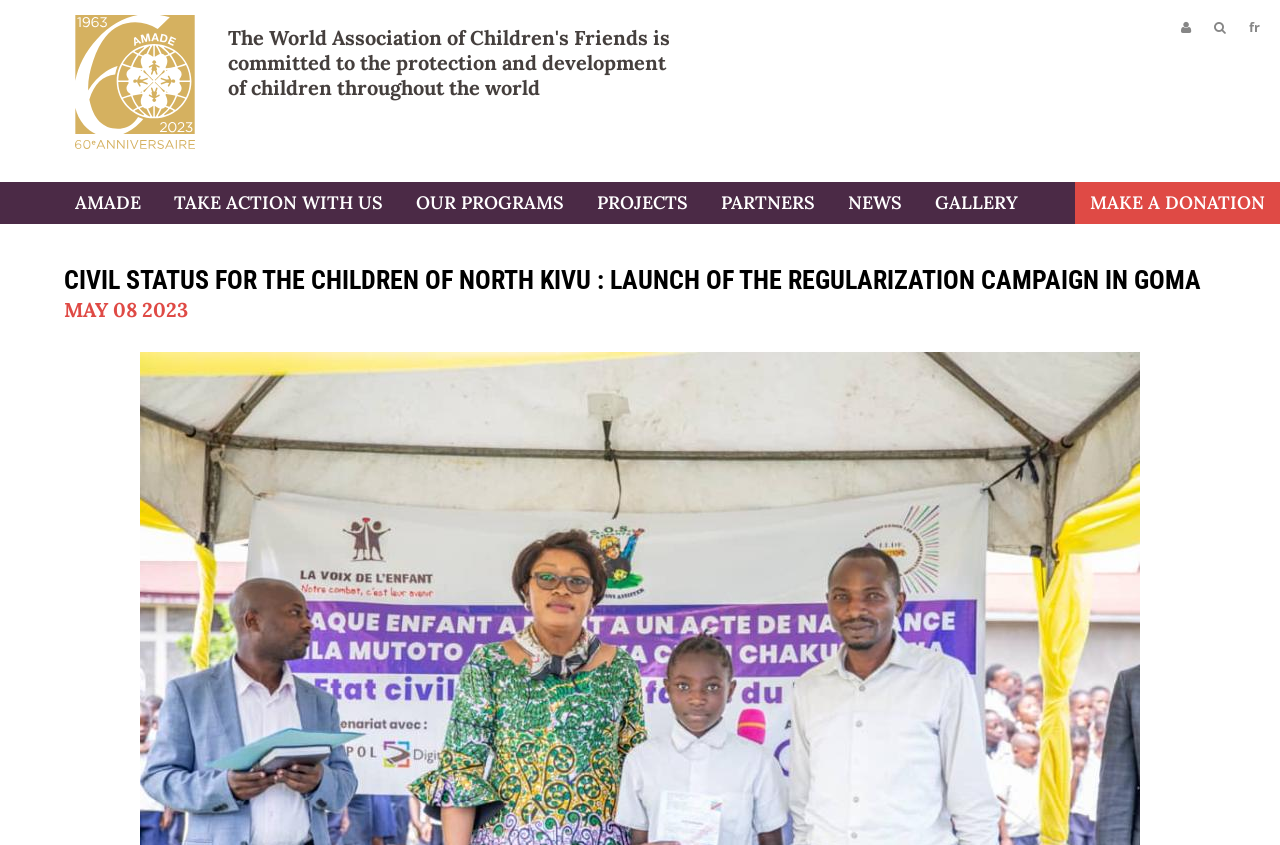Write an extensive caption that covers every aspect of the webpage.

The webpage appears to be the official website of an organization, likely a non-profit, focused on children's welfare and development. At the top left corner, there is a logo of the organization, "Association mondiale des amis de l'enfance L'Amade", accompanied by a link to the organization's name, "AMADE". 

Below the logo, there are several links to different sections of the website, including "MESSAGE FROM THE PRESIDENT", "COMMITMENT", "APPROACH", "GOVERNANCE", "TRANSPARENCY", "DONOR", and "TAKE ACTION WITH US". These links are positioned horizontally across the top of the page.

Further down, there are more links to specific programs and projects, categorized under headings such as "PROTECTION", "EDUCATION", "HEALTH", "EMERGENCY / POST-EMERGENCY", and "RAISING AWARENESS & ADVOCACY WORK". These links are arranged vertically, with each category having multiple sub-links.

On the right side of the page, there are links to "PARTNERS", "NEWS", "GALLERY", and "MAKE A DONATION". At the very bottom, there are social media links and a language selection option.

The main content of the page appears to be an article or news story about the launch of a campaign to regularize the civil status of 70,000 children in the Goma and Nyirangongo areas of North Kivu Province, Democratic Republic of the Congo. The article is headed by a title, "CIVIL STATUS FOR THE CHILDREN OF NORTH KIVU : LAUNCH OF THE REGULARIZATION CAMPAIGN IN GOMA", and includes a date, "MAY 08 2023".